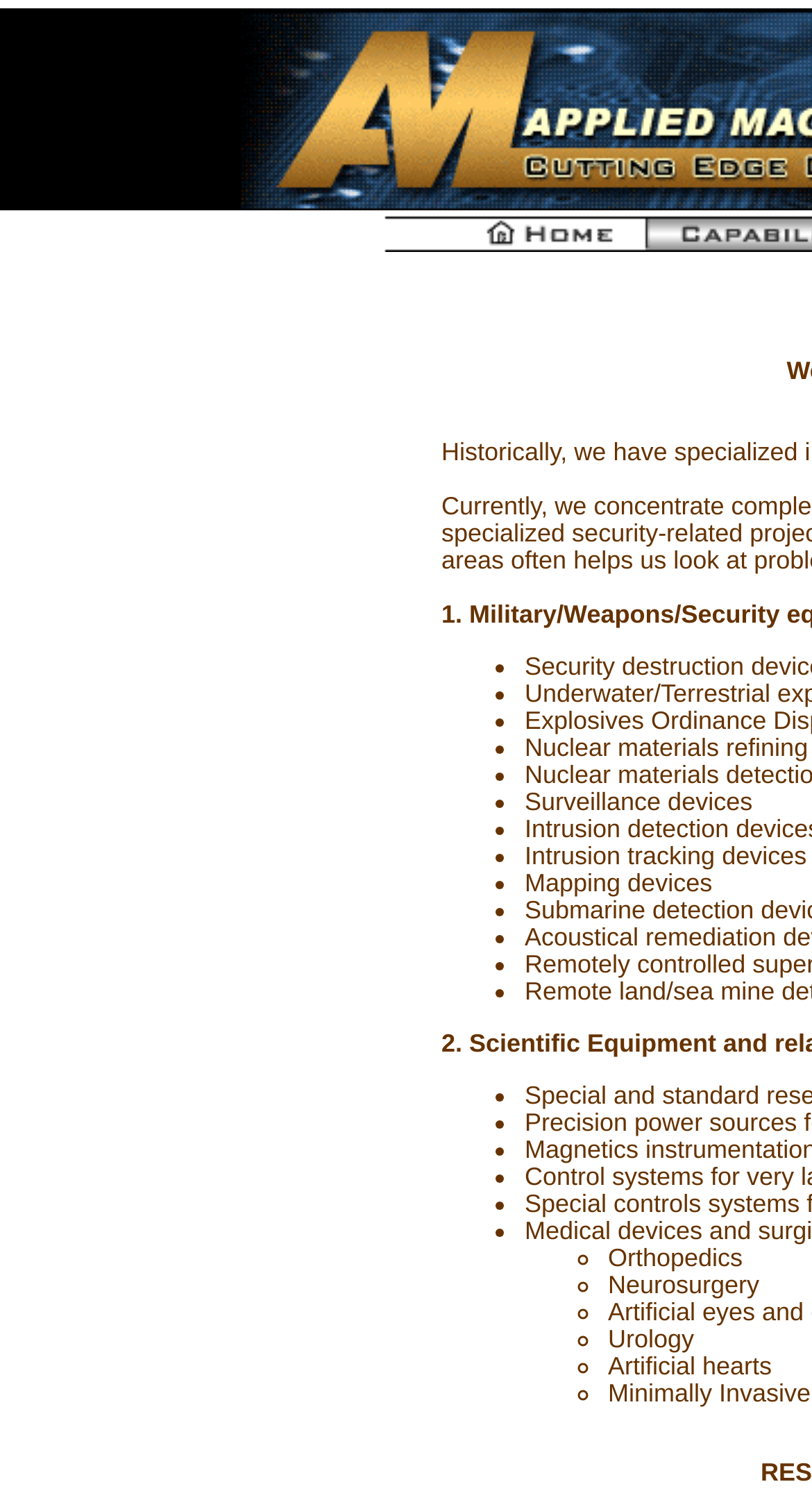Based on what you see in the screenshot, provide a thorough answer to this question: What is the purpose of the 'navigation spacer' element?

Based on the webpage's structure, I infer that the 'navigation spacer' element is used to separate navigation items, creating a visual gap between them. This element is an image with a specific bounding box coordinate, suggesting its purpose is to provide visual separation.